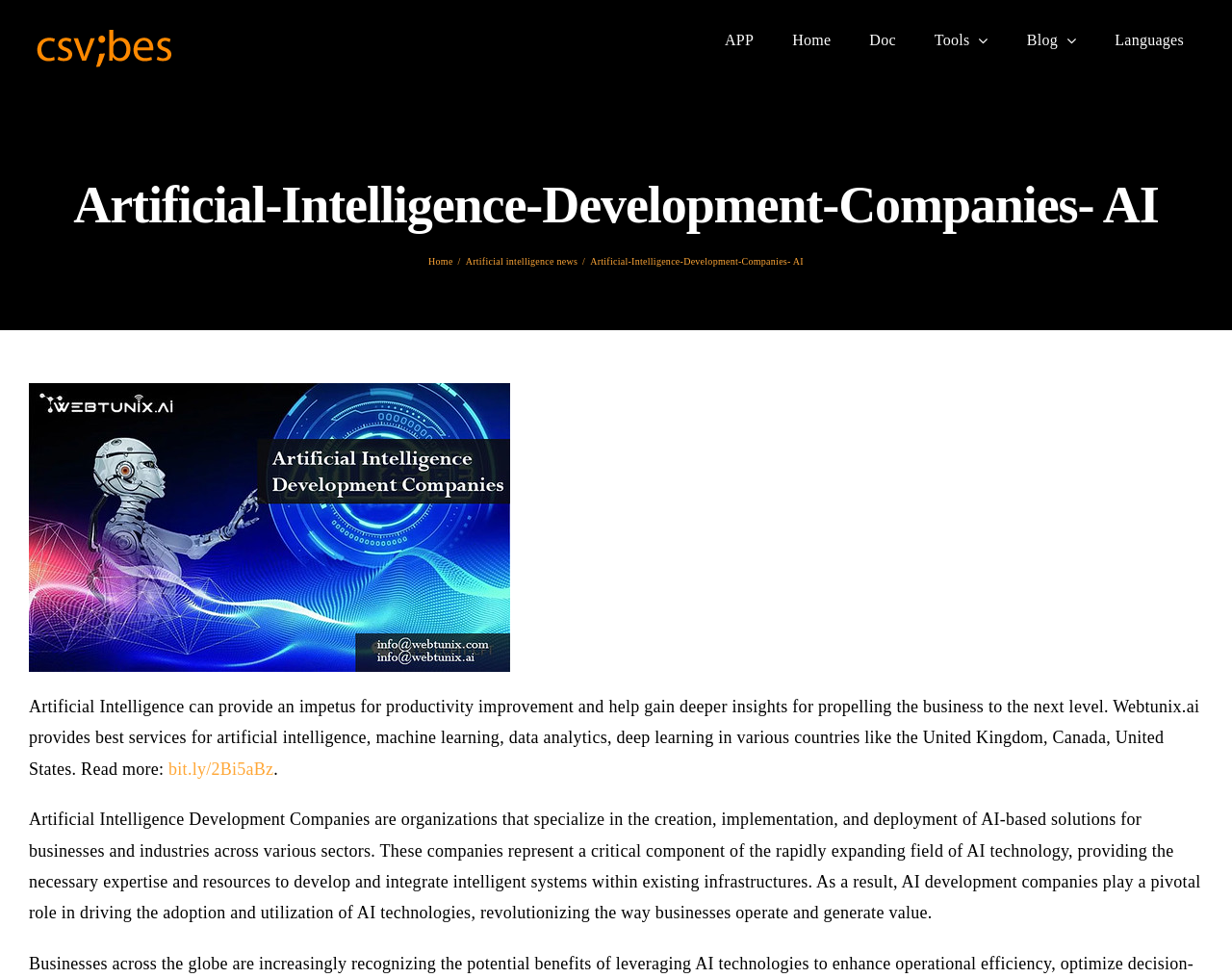Determine the bounding box coordinates of the element's region needed to click to follow the instruction: "Read the Artificial Intelligence news". Provide these coordinates as four float numbers between 0 and 1, formatted as [left, top, right, bottom].

[0.378, 0.261, 0.469, 0.272]